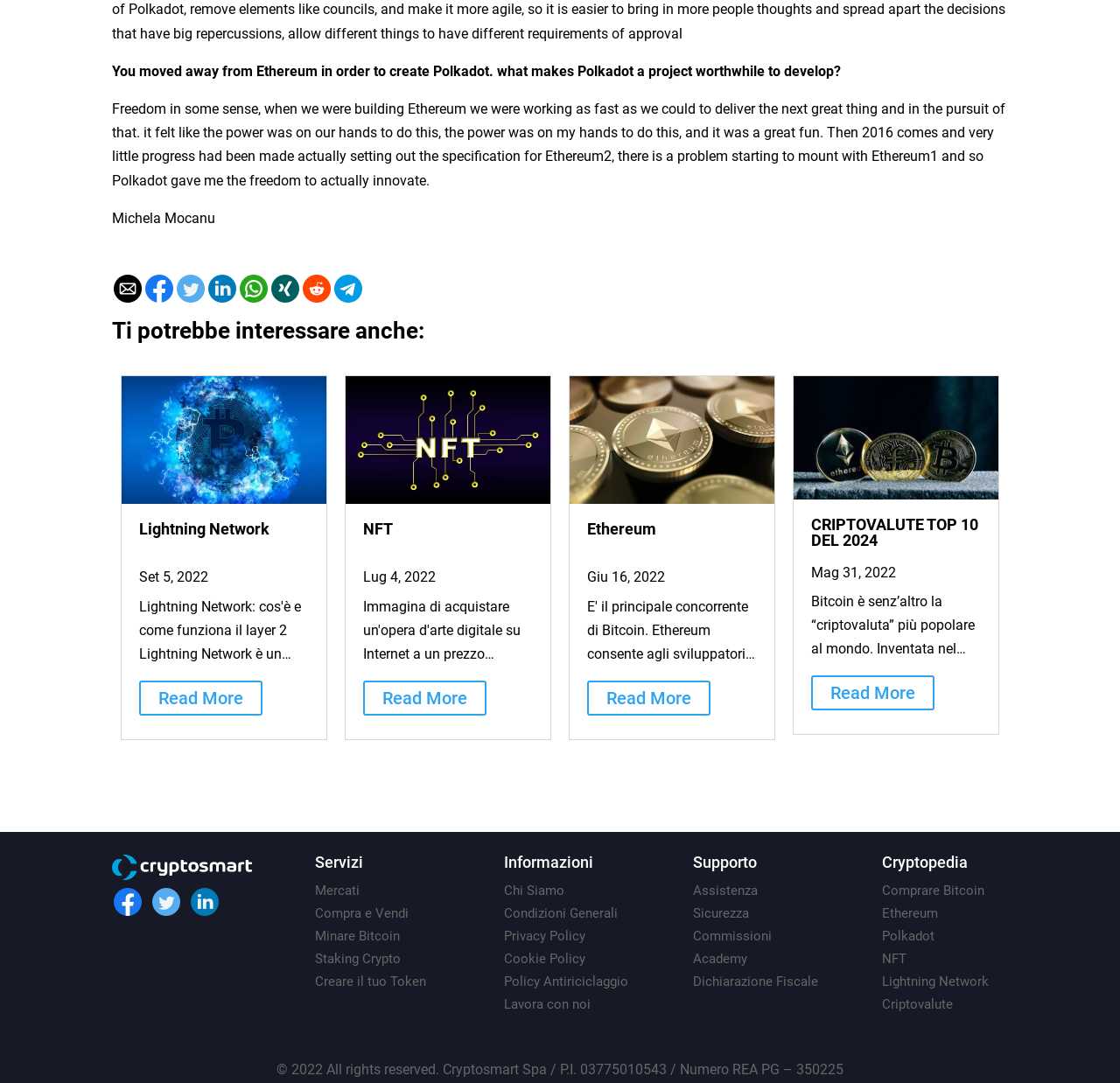What is the topic of the third generic element? Using the information from the screenshot, answer with a single word or phrase.

Ethereum